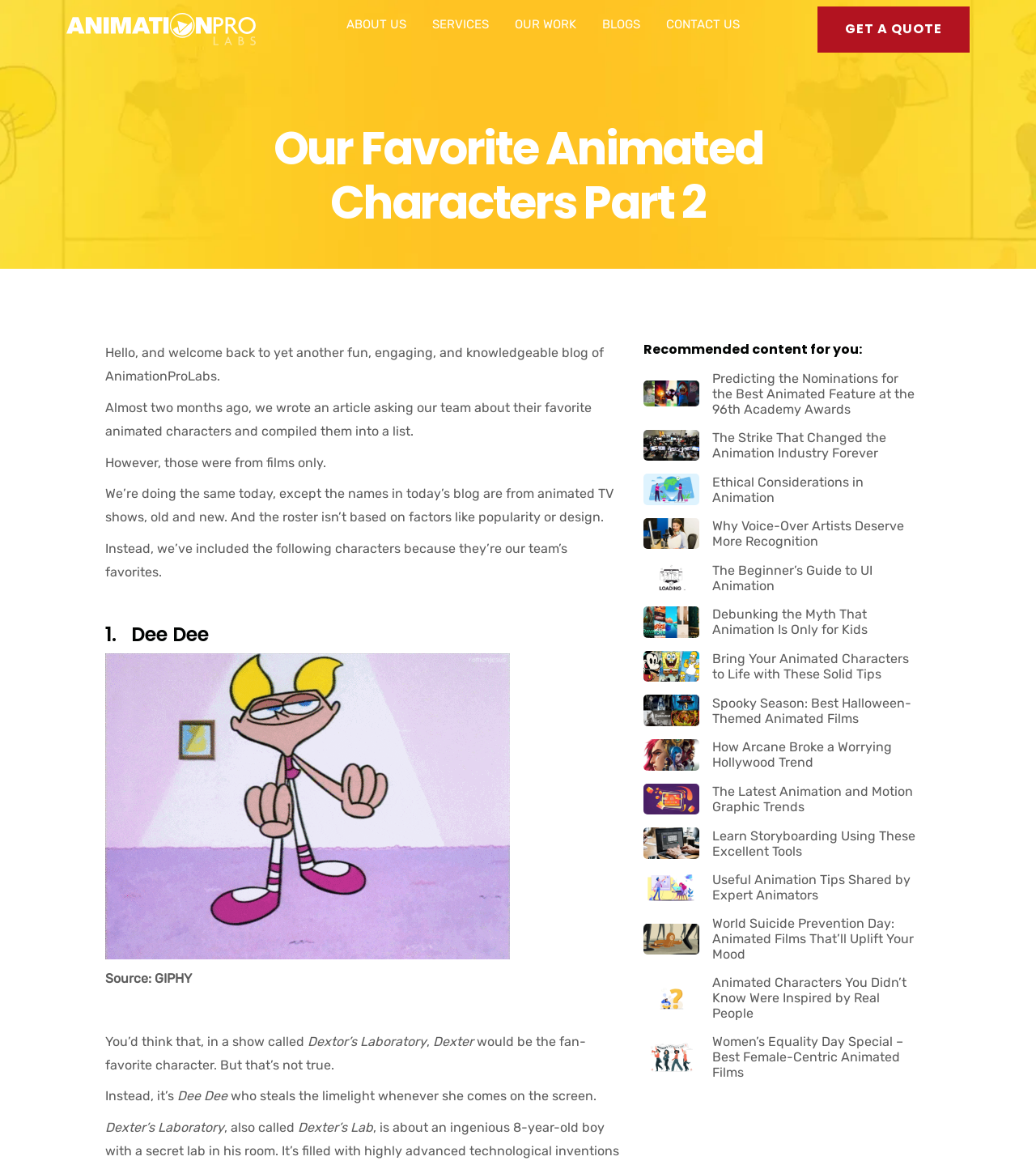Please find the bounding box coordinates of the element that needs to be clicked to perform the following instruction: "Read the blog post about 'Predicting the Nominations for the Best Animated Feature at the 96th Academy Awards'". The bounding box coordinates should be four float numbers between 0 and 1, represented as [left, top, right, bottom].

[0.687, 0.318, 0.886, 0.358]